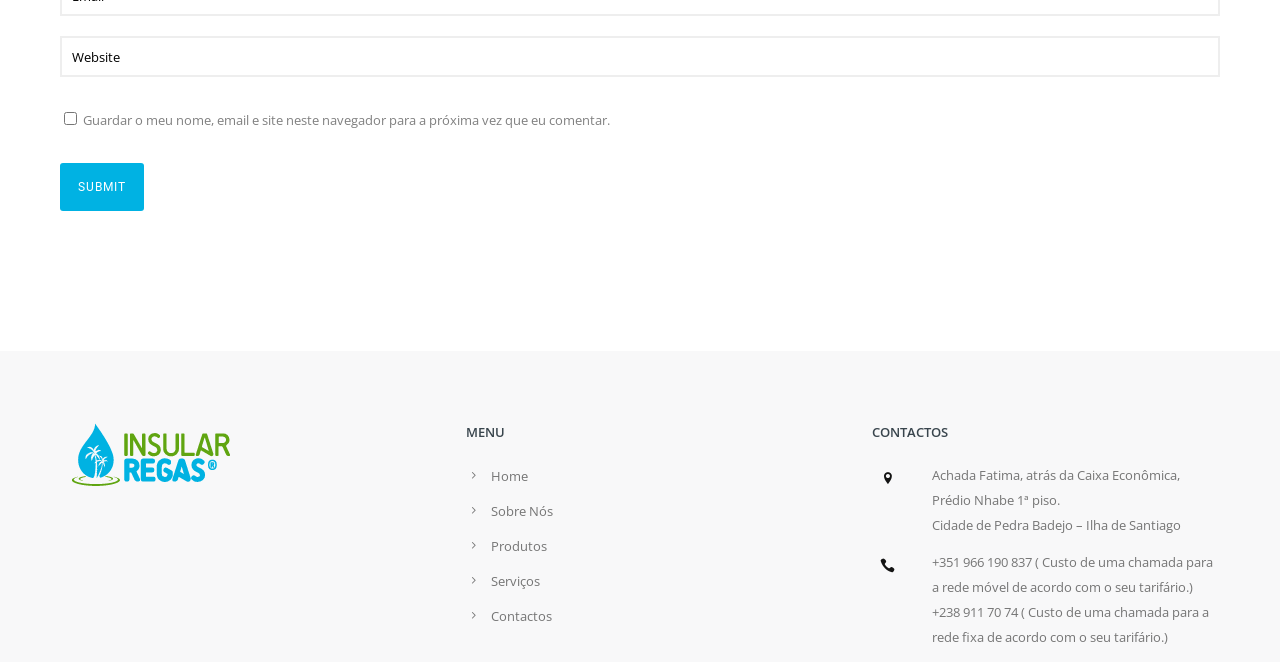What is the address of the contact?
Give a detailed response to the question by analyzing the screenshot.

The address of the contact is provided in the 'CONTACTOS' section and is 'Achada Fatima, atrás da Caixa Econômica, Prédio Nhabe 1ª piso.' which is located in 'Cidade de Pedra Badejo – Ilha de Santiago'.